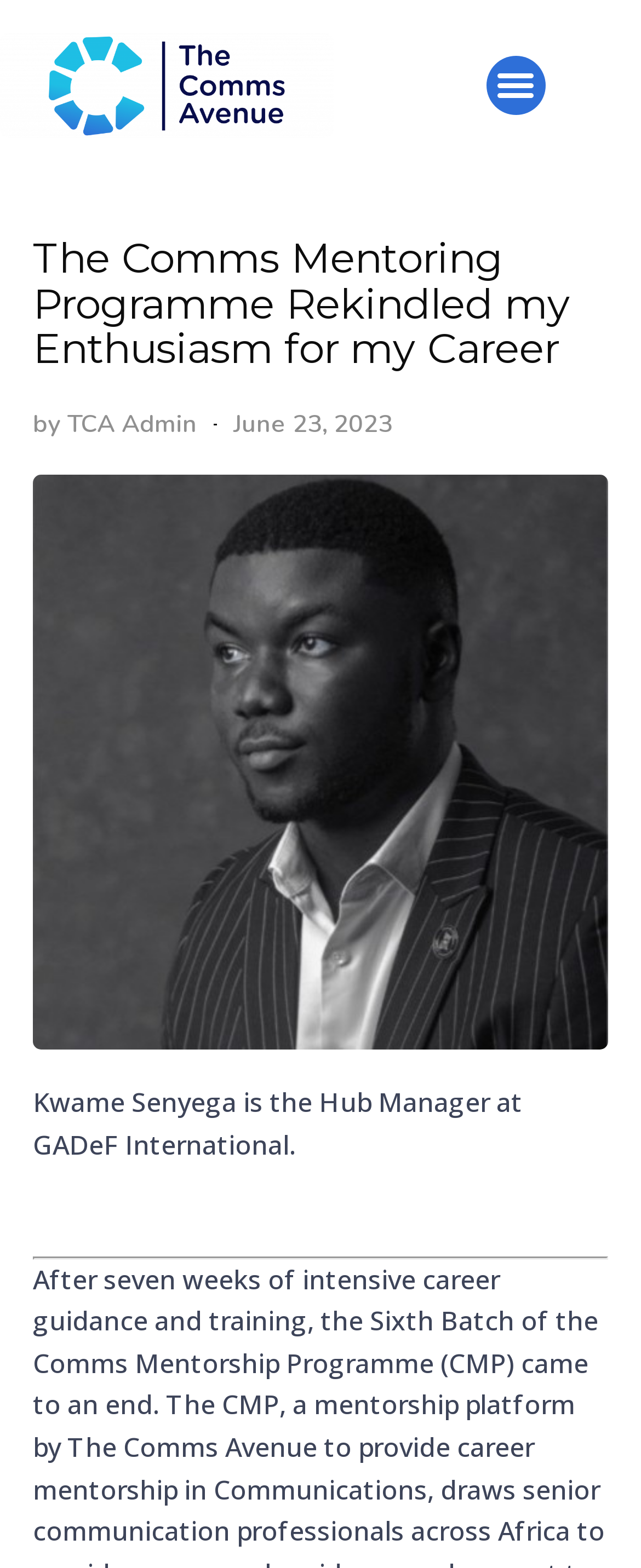Explain the webpage's layout and main content in detail.

The webpage appears to be a blog post or article page. At the top left, there is a link, and to its right, a button labeled "Menu Toggle" is positioned. Below these elements, a prominent heading reads "The Comms Mentoring Programme Rekindled my Enthusiasm for my Career". 

Following the heading, the author's information is displayed, including the text "by" and the author's name "TCA Admin". Next to the author's name, the publication date "June 23, 2023" is shown. 

The main content of the page is a text passage written by Kwame Senyega, the Hub Manager at GADeF International. The passage starts with a brief introduction about the author and then continues with the main text. A horizontal separator is placed below the text, separating it from the rest of the page.